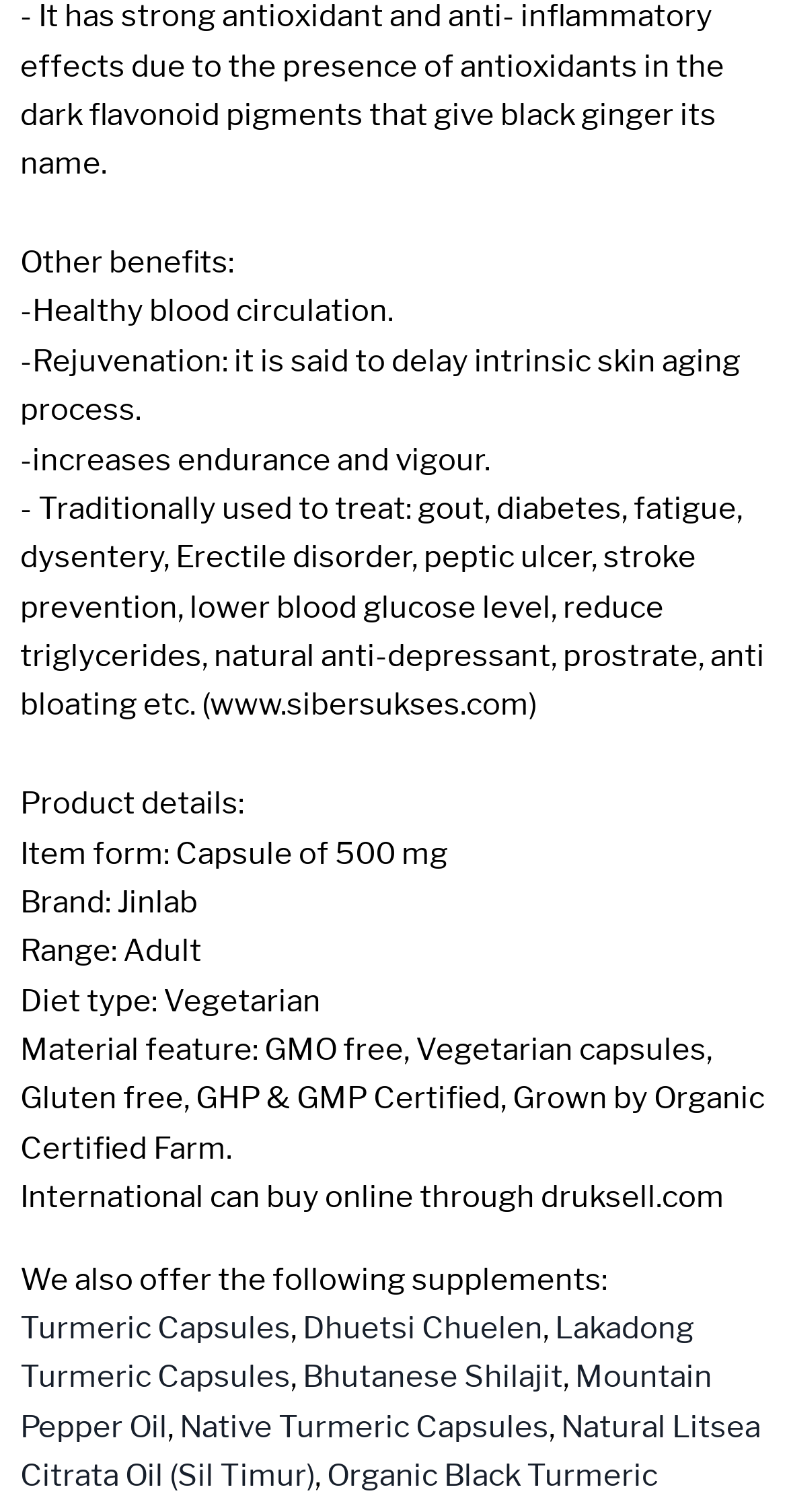Determine the bounding box coordinates of the region I should click to achieve the following instruction: "Click on Bhutanese Shilajit". Ensure the bounding box coordinates are four float numbers between 0 and 1, i.e., [left, top, right, bottom].

[0.385, 0.899, 0.715, 0.923]